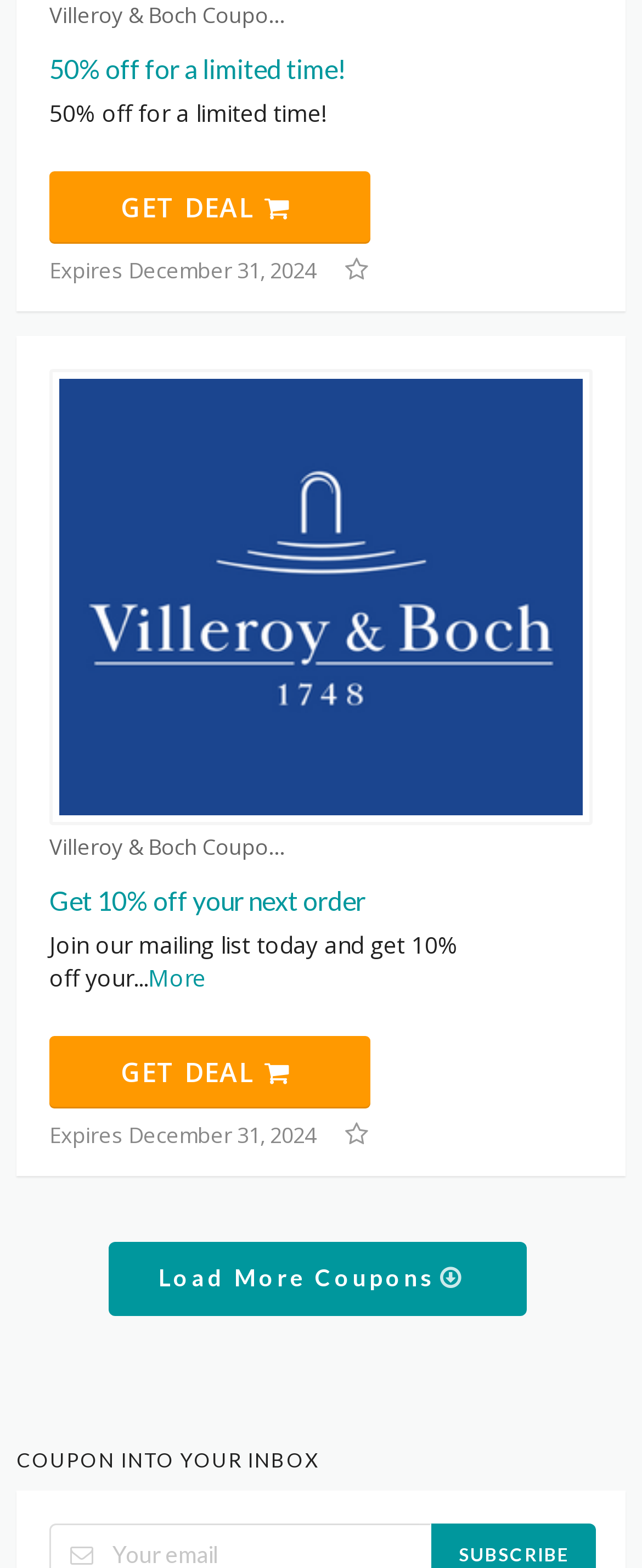Extract the bounding box coordinates for the UI element described as: "parent_node: Expires December 31, 2024".

[0.533, 0.713, 0.587, 0.734]